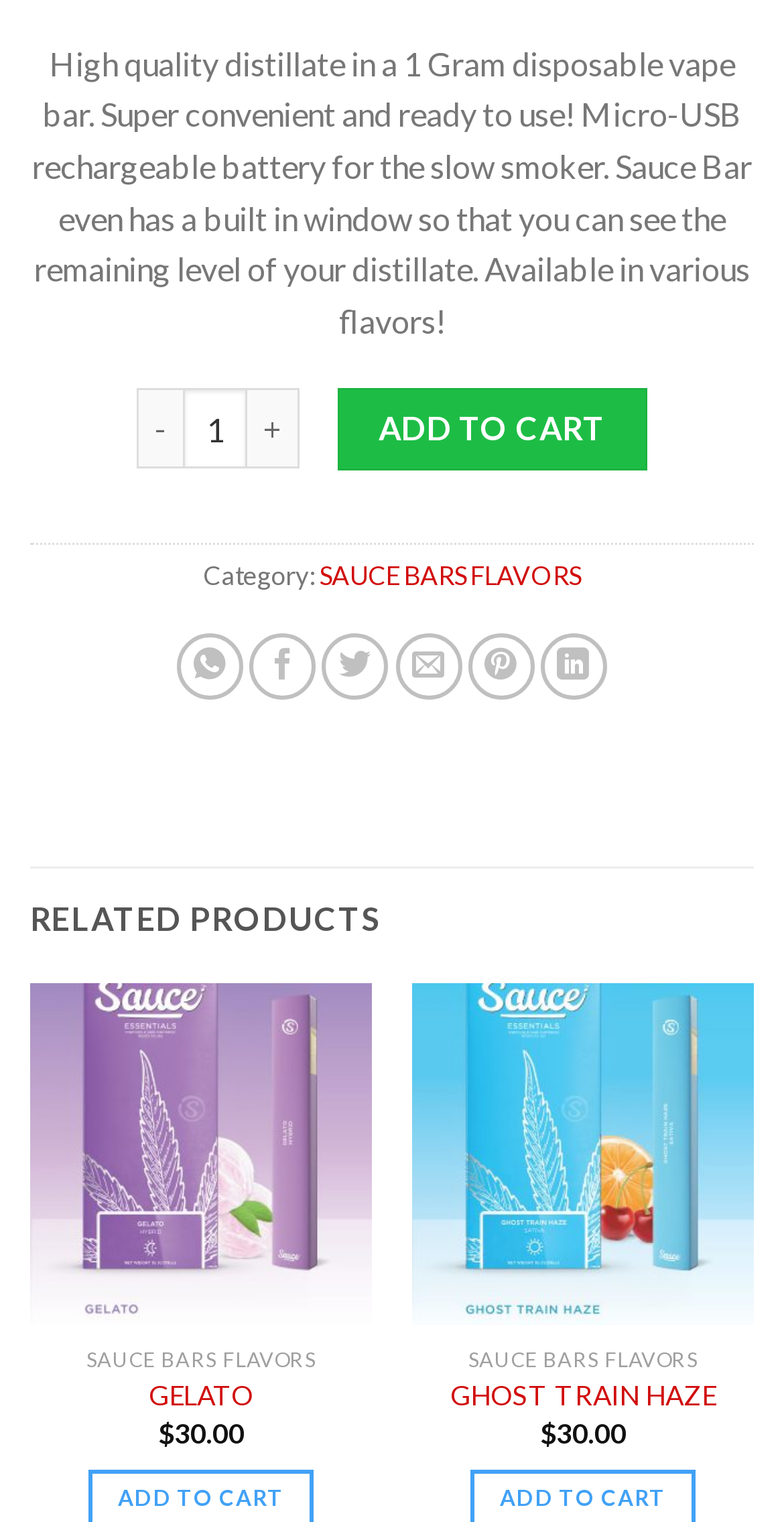Using the given element description, provide the bounding box coordinates (top-left x, top-left y, bottom-right x, bottom-right y) for the corresponding UI element in the screenshot: parent_node: KINGS KUSH quantity value="+"

[0.316, 0.255, 0.382, 0.308]